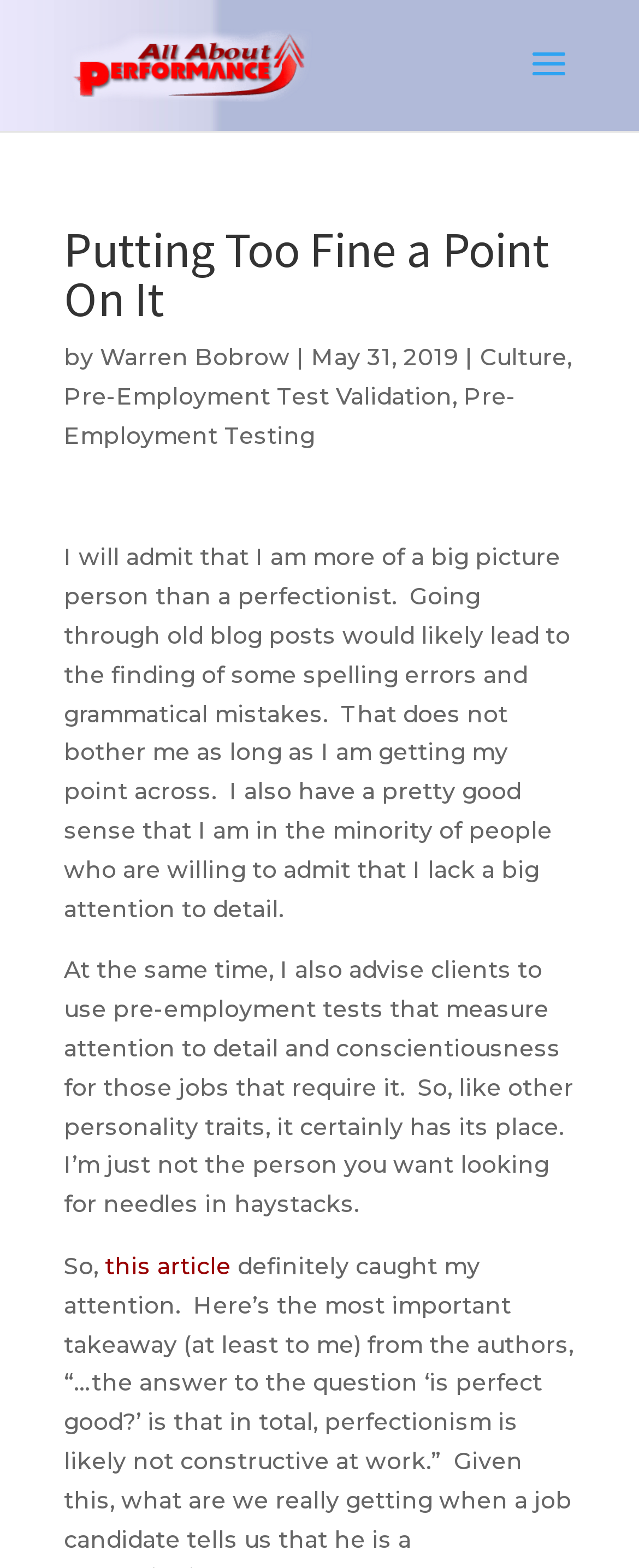What type of tests does the author advise clients to use?
Can you give a detailed and elaborate answer to the question?

The author advises clients to use pre-employment tests that measure attention to detail and conscientiousness for jobs that require it, as mentioned in the second paragraph of the article.